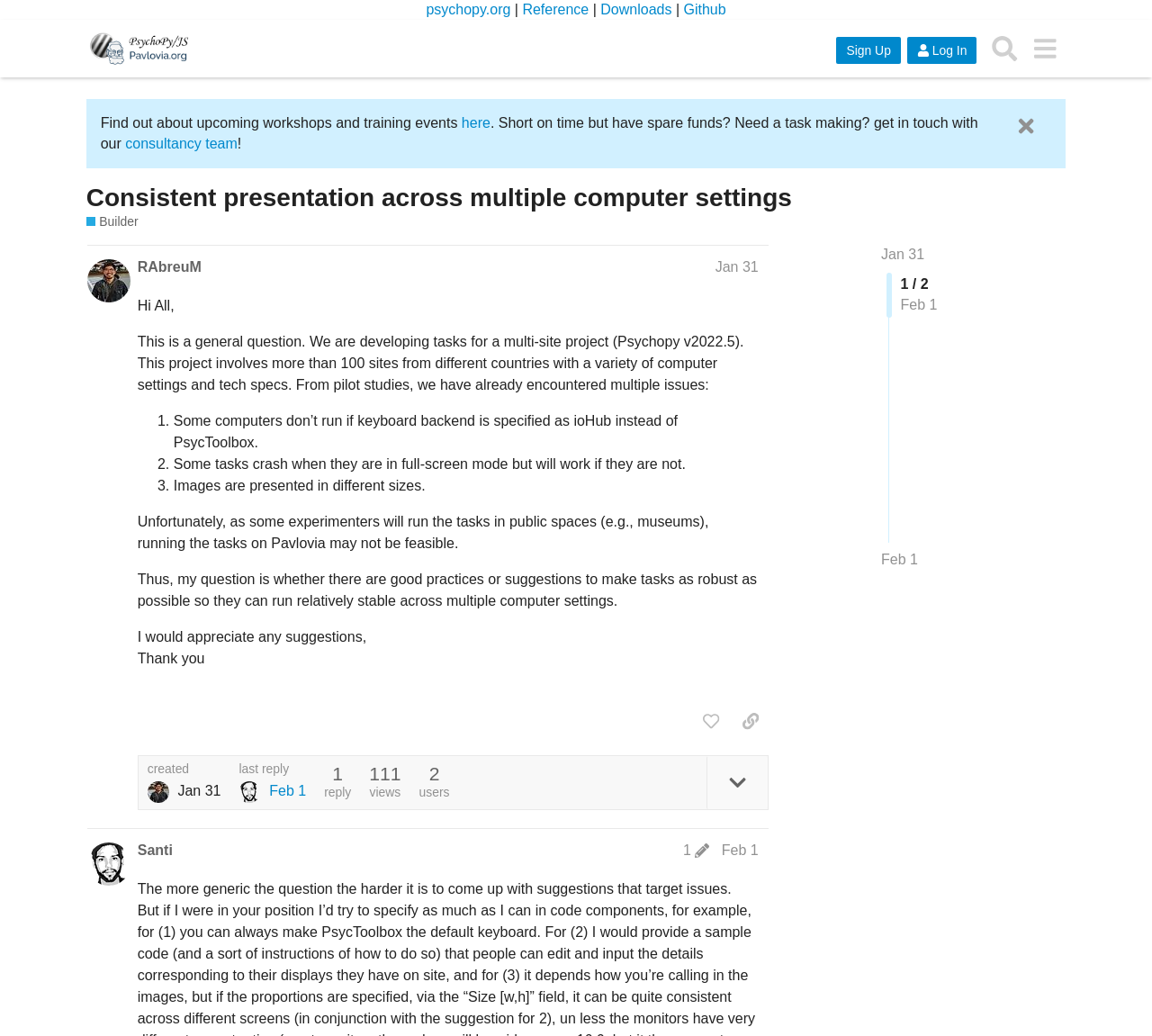Given the webpage screenshot, identify the bounding box of the UI element that matches this description: "​".

[0.613, 0.73, 0.666, 0.781]